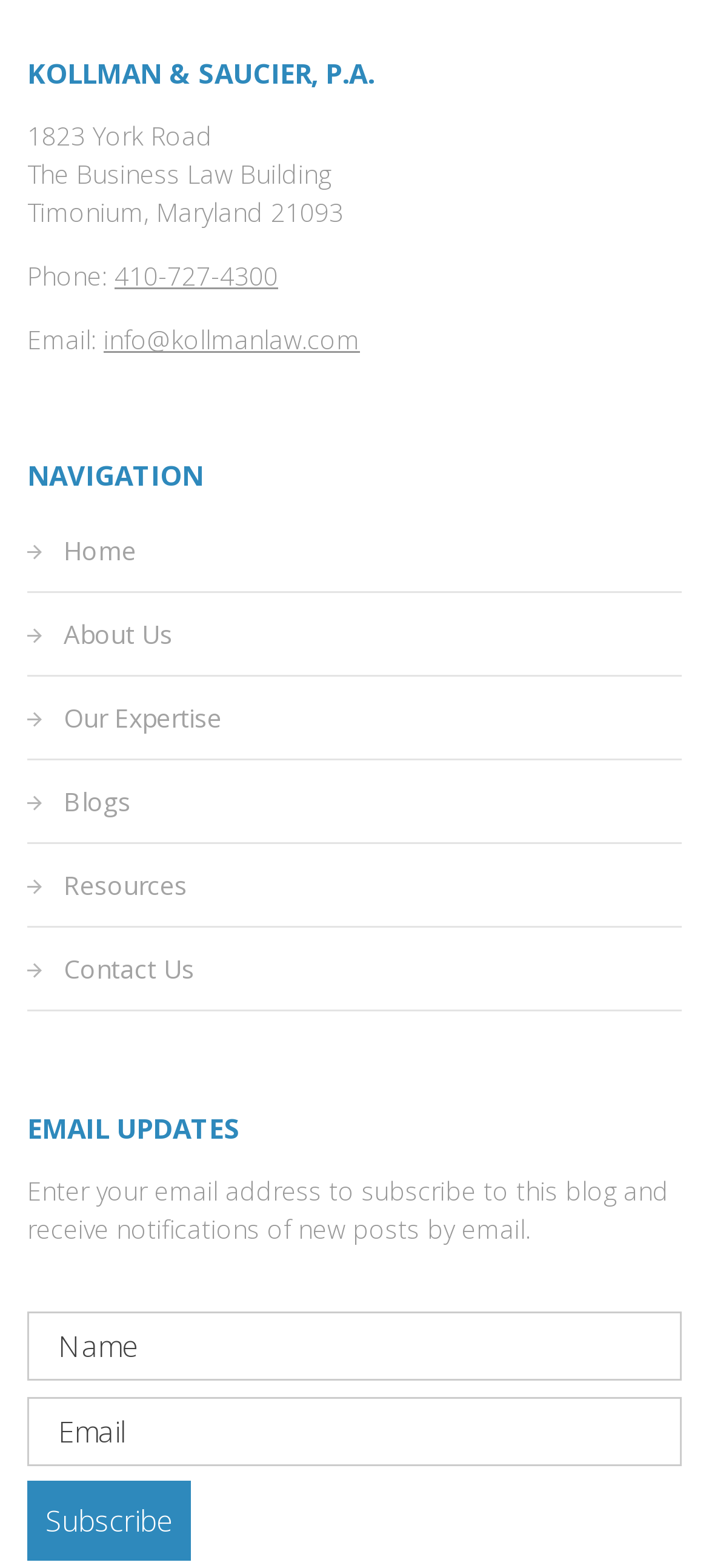Identify the bounding box coordinates of the element that should be clicked to fulfill this task: "Call the phone number". The coordinates should be provided as four float numbers between 0 and 1, i.e., [left, top, right, bottom].

[0.162, 0.165, 0.392, 0.187]